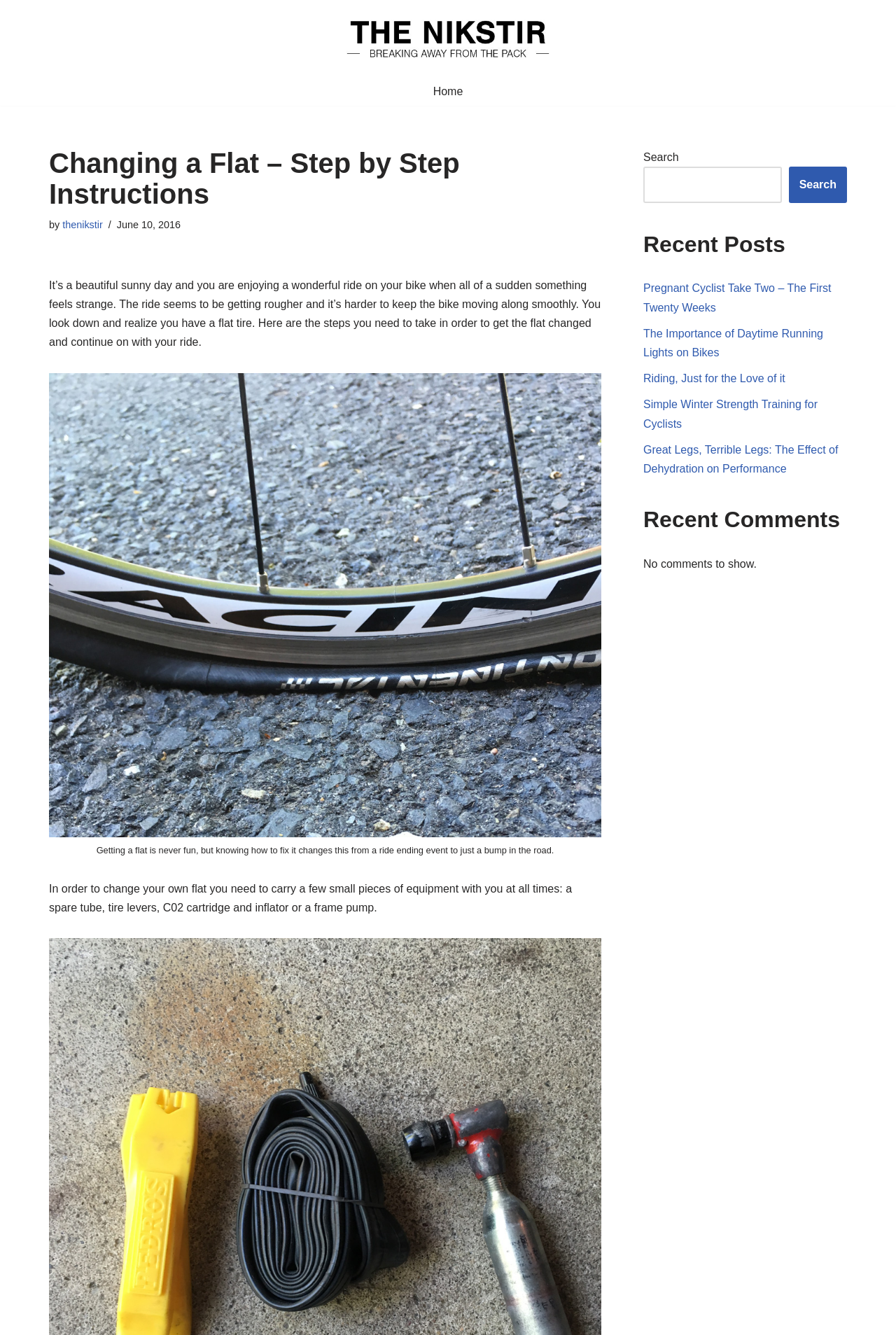Could you provide the bounding box coordinates for the portion of the screen to click to complete this instruction: "Search for something"?

[0.718, 0.125, 0.872, 0.152]